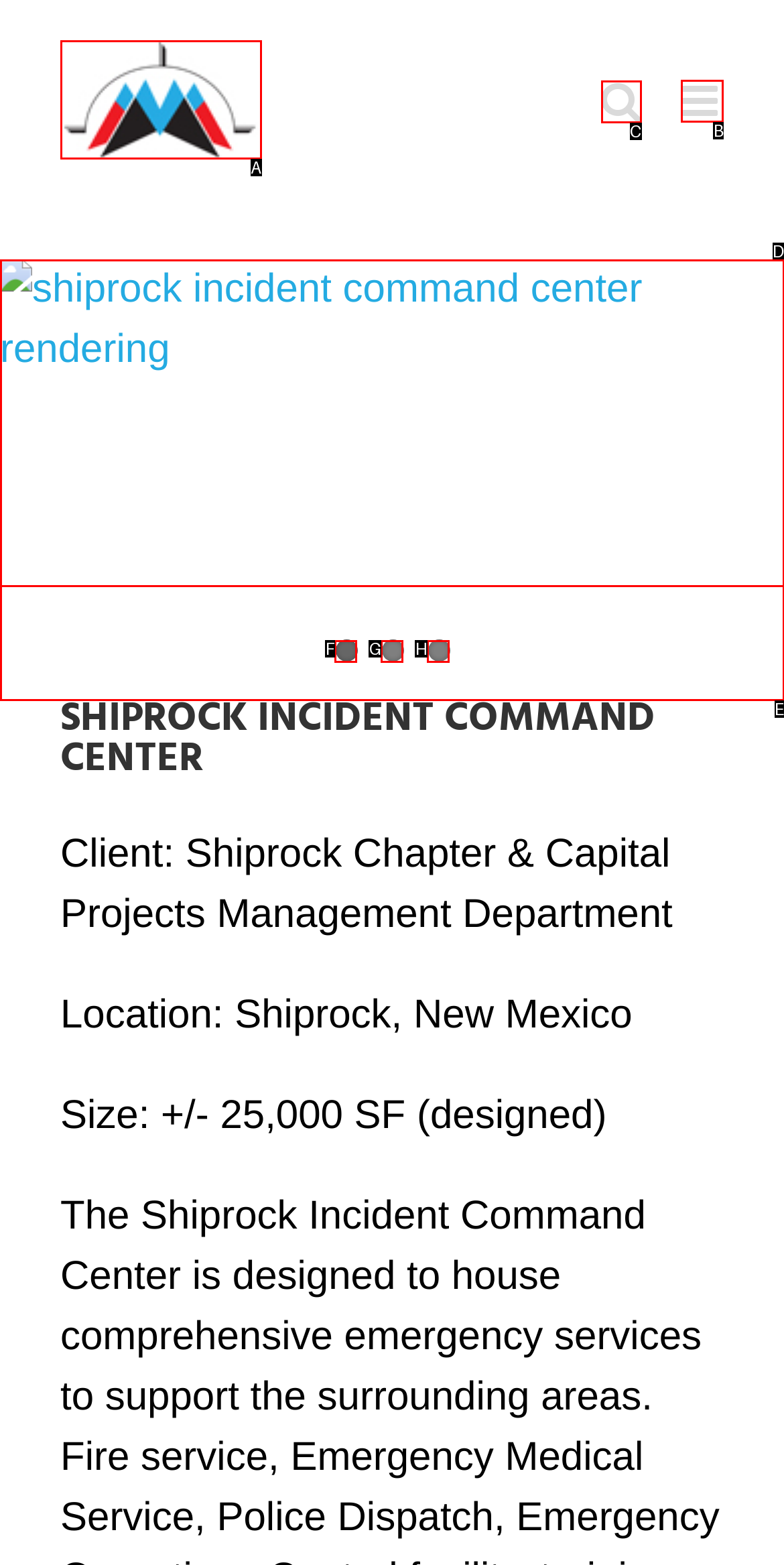Select the HTML element that needs to be clicked to carry out the task: Toggle mobile menu
Provide the letter of the correct option.

B